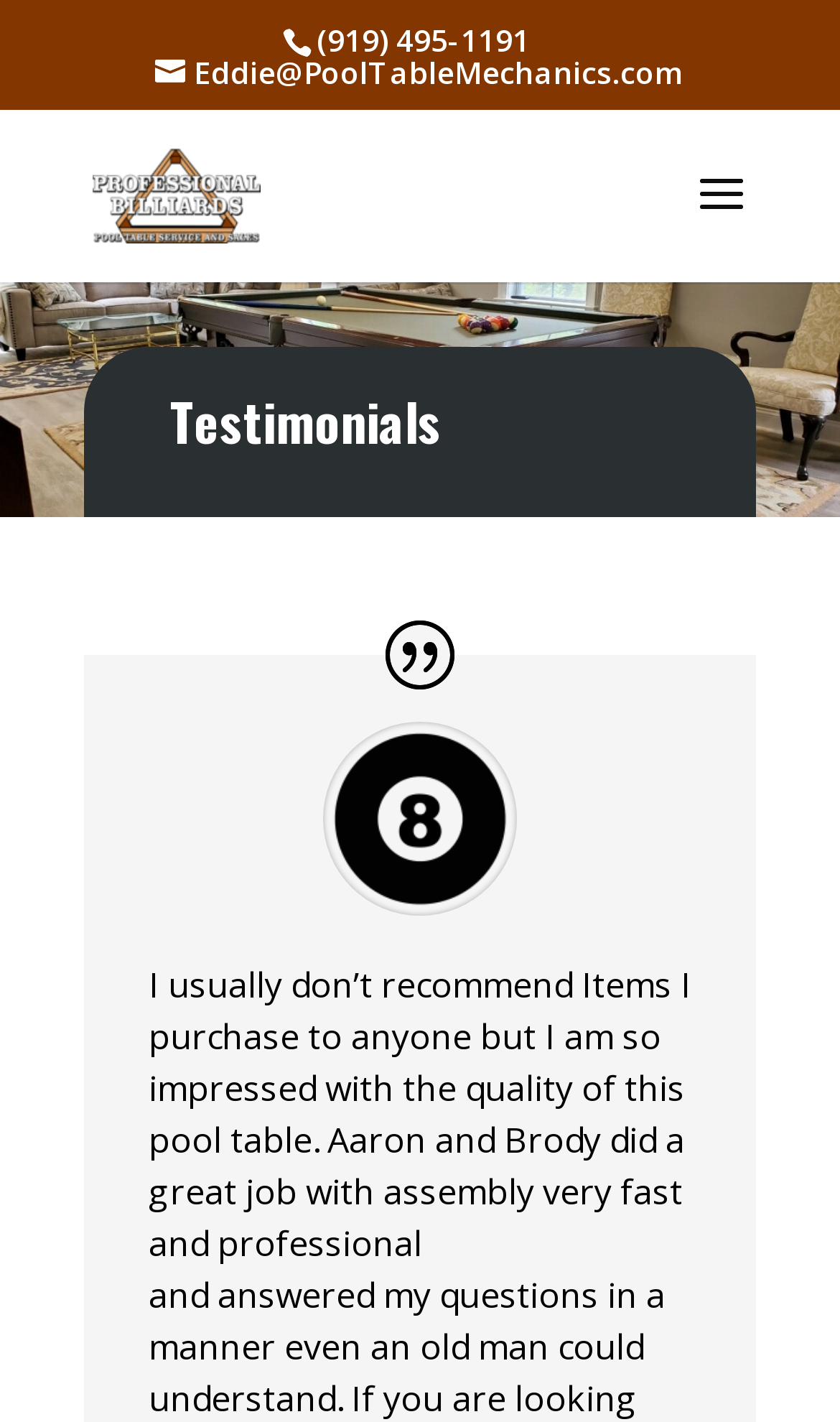Determine the bounding box coordinates in the format (top-left x, top-left y, bottom-right x, bottom-right y). Ensure all values are floating point numbers between 0 and 1. Identify the bounding box of the UI element described by: alt="Professional Billiards"

[0.11, 0.116, 0.311, 0.152]